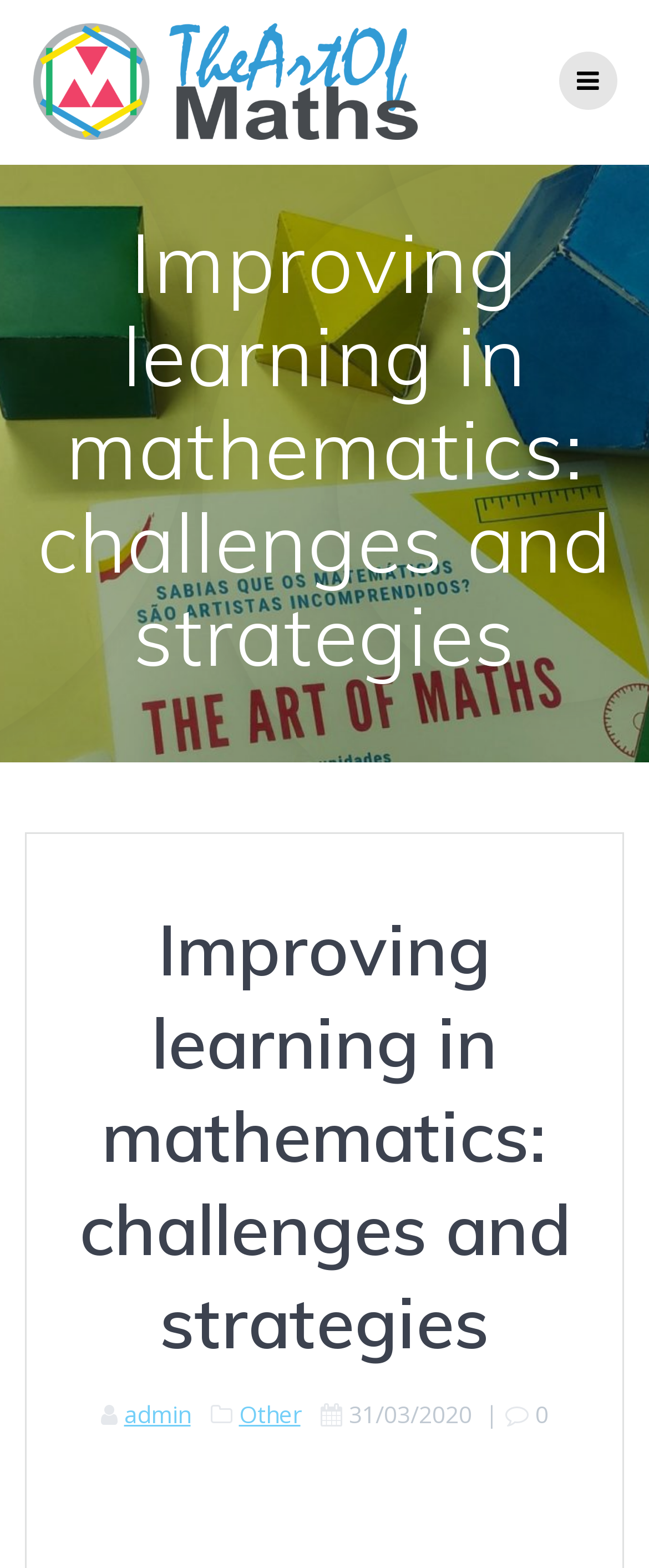Generate a thorough explanation of the webpage's elements.

The webpage is about "Improving learning in mathematics: challenges and strategies" and is part of "The Art Of Maths" platform. At the top-left corner, there is a link and an image, both labeled as "The Art Of Maths", which likely serve as a logo or a navigation element. 

On the top-right corner, there is a link with a icon, represented by the Unicode character '\uf0c9', which might be a social media or sharing icon. 

Below the logo, there are two headings with the same text, "Improving learning in mathematics: challenges and strategies", one smaller and one larger, which likely serve as the title of the article or page. 

At the bottom of the page, there are several links and text elements, including a link to an "admin" page, a separator, a link to "Other" resources, a date "31/03/2020", and another separator. These elements are likely part of the page's footer or navigation section.